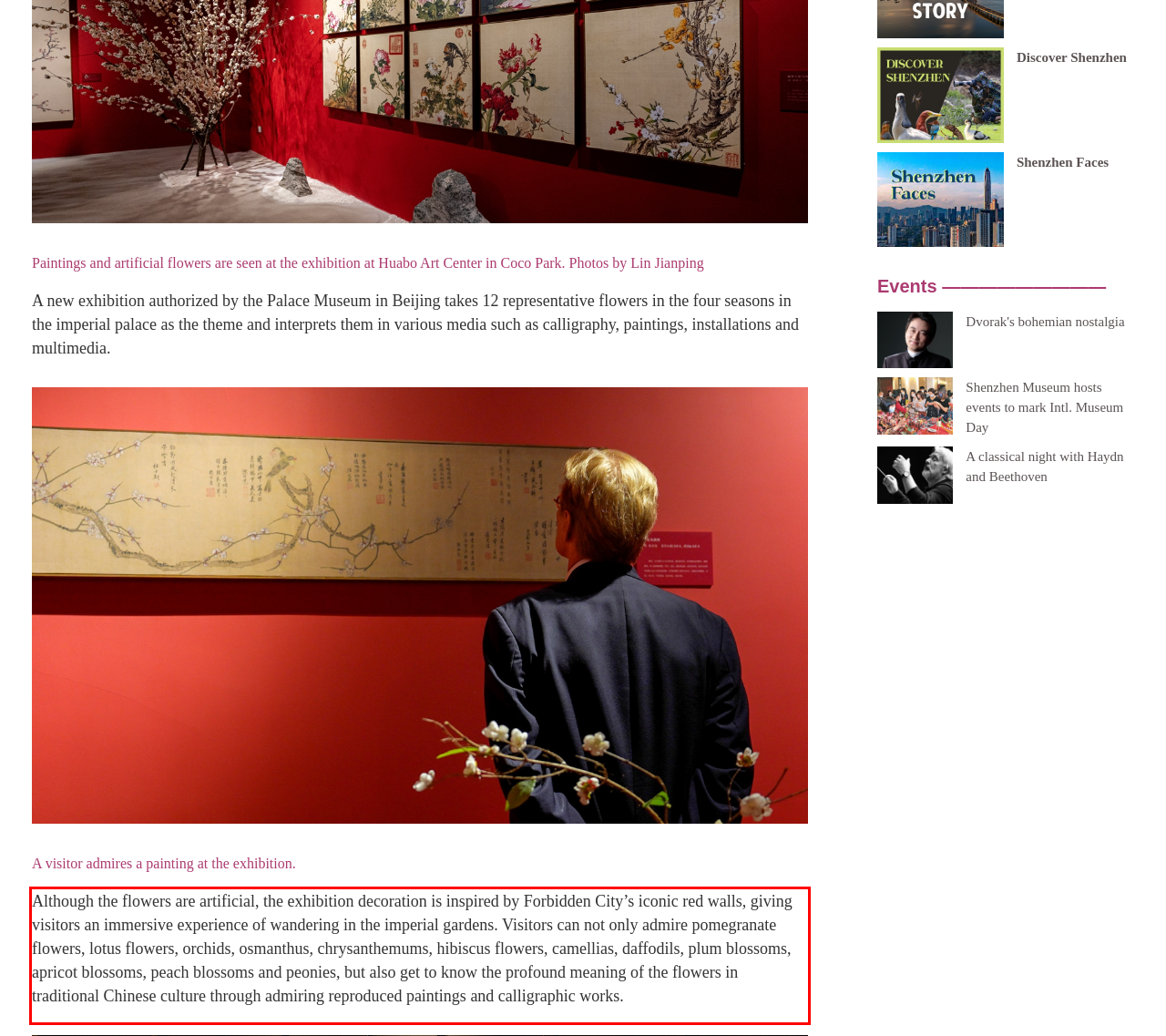You have a screenshot of a webpage with a red bounding box. Use OCR to generate the text contained within this red rectangle.

Although the flowers are artificial, the exhibition decoration is inspired by Forbidden City’s iconic red walls, giving visitors an immersive experience of wandering in the imperial gardens. Visitors can not only admire pomegranate flowers, lotus flowers, orchids, osmanthus, chrysanthemums, hibiscus flowers, camellias, daffodils, plum blossoms, apricot blossoms, peach blossoms and peonies, but also get to know the profound meaning of the flowers in traditional Chinese culture through admiring reproduced paintings and calligraphic works.